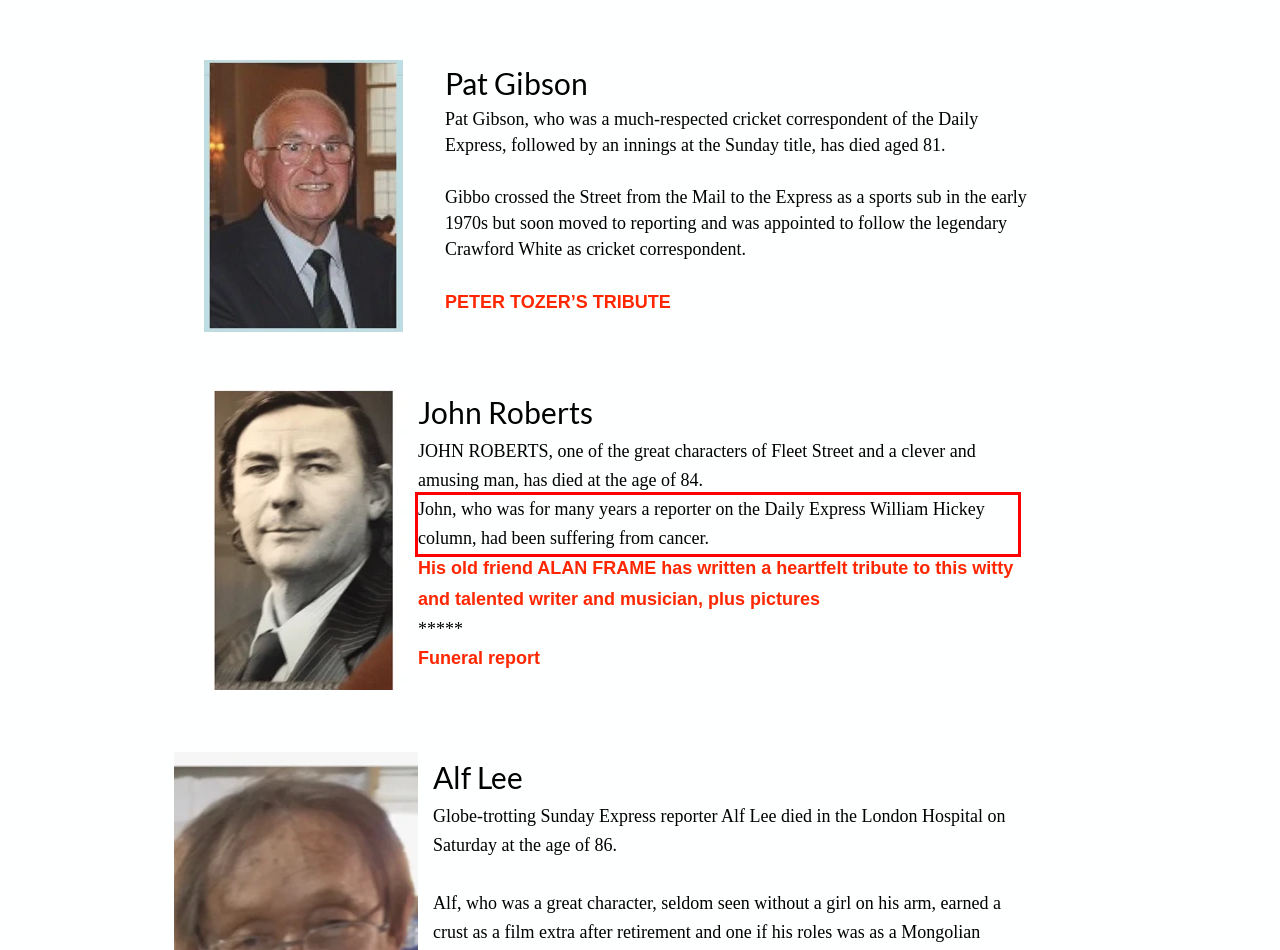Given the screenshot of the webpage, identify the red bounding box, and recognize the text content inside that red bounding box.

John, who was for many years a reporter on the Daily Express William Hickey column, had been suffering from cancer.